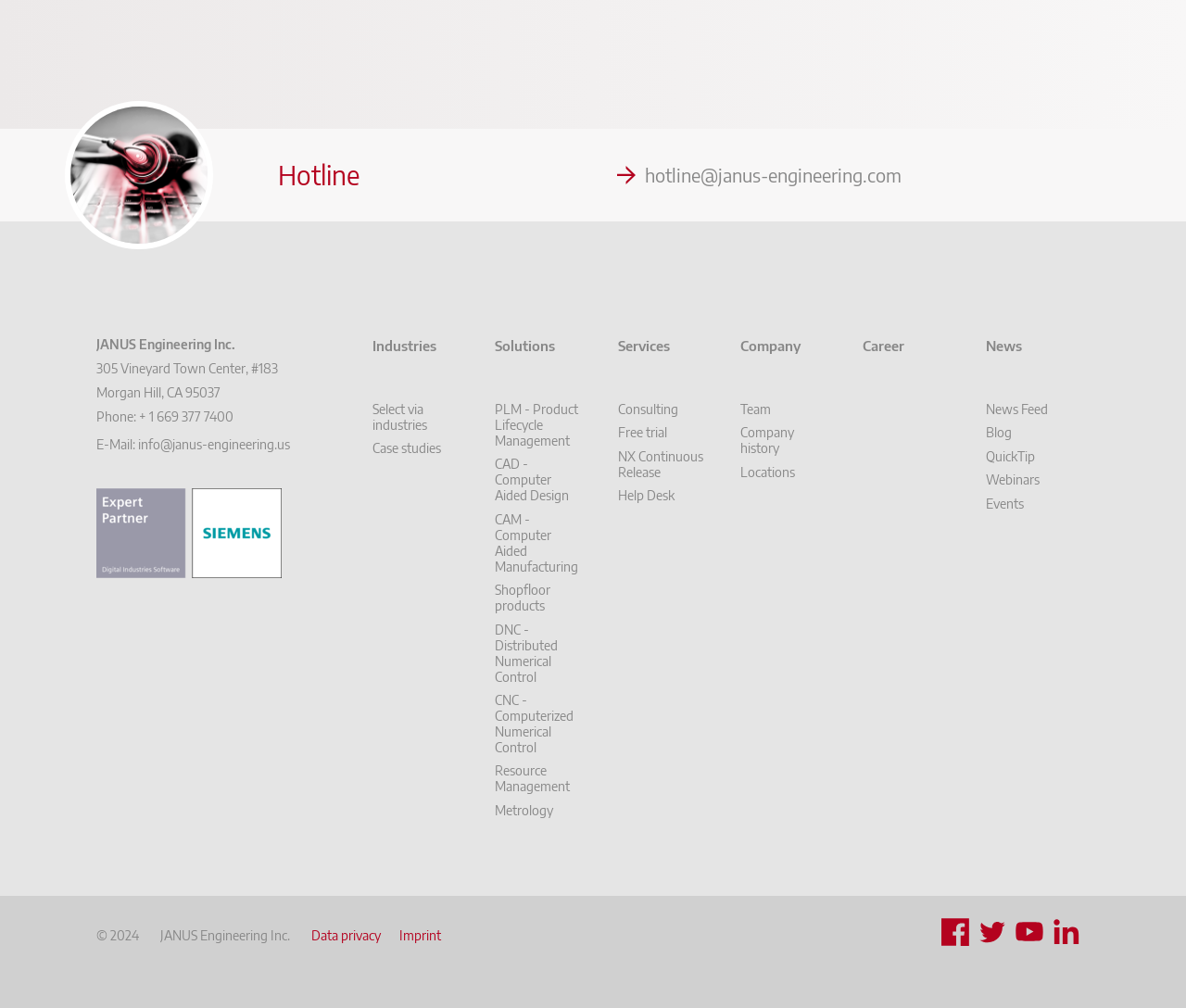Find the bounding box coordinates for the area you need to click to carry out the instruction: "Check the news feed". The coordinates should be four float numbers between 0 and 1, indicated as [left, top, right, bottom].

[0.831, 0.394, 0.883, 0.418]